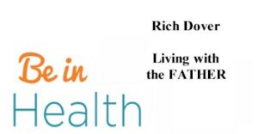Give a short answer using one word or phrase for the question:
What is the name of the author or speaker associated with the content?

Rich Dover